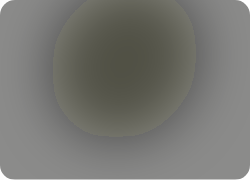How much DDR4 memory does the laptop have?
Refer to the image and provide a detailed answer to the question.

According to the caption, the laptop integrates 8GB DDR4 memory, which provides ample storage and rapid data access.